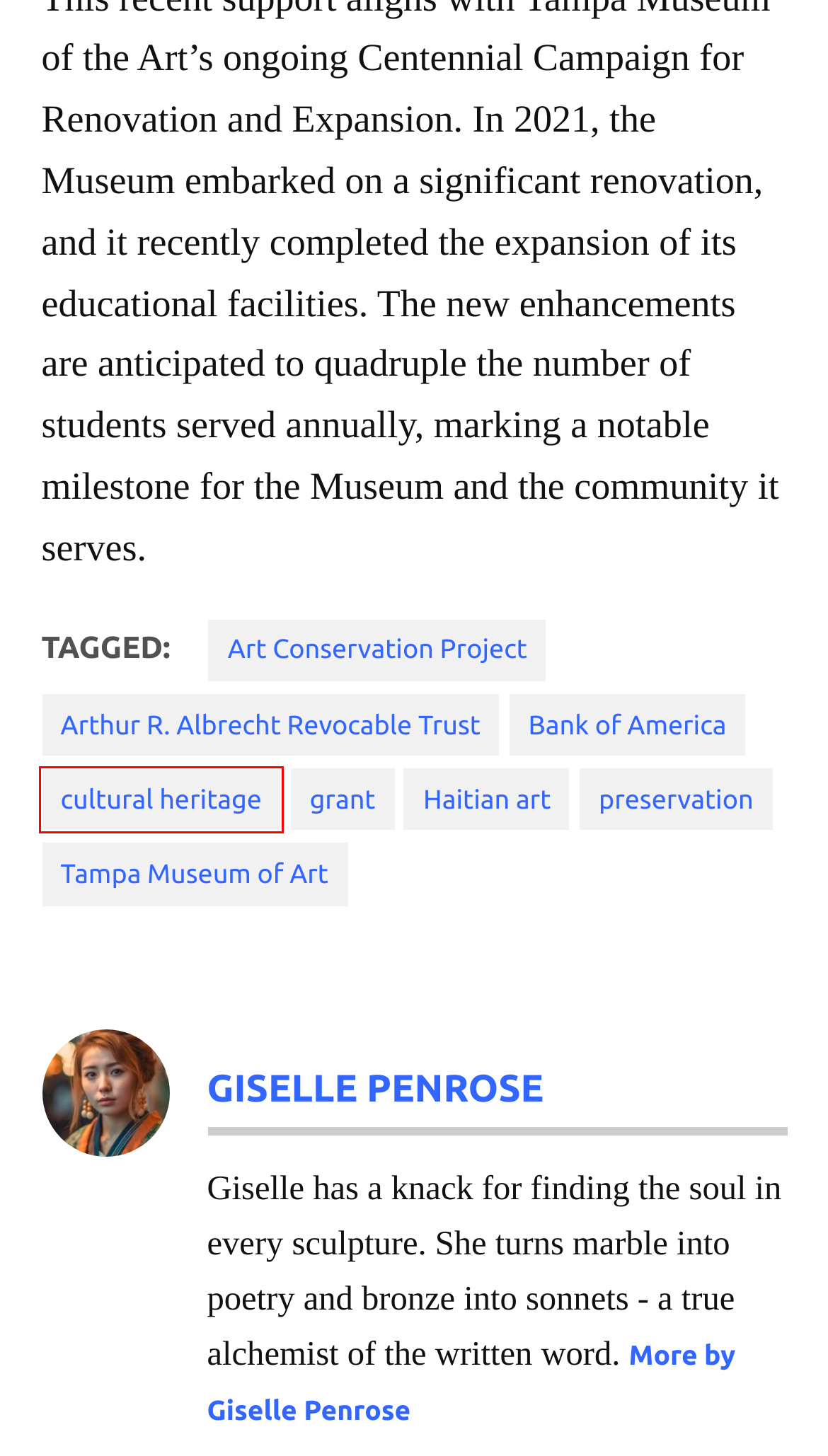Examine the webpage screenshot and identify the UI element enclosed in the red bounding box. Pick the webpage description that most accurately matches the new webpage after clicking the selected element. Here are the candidates:
A. preservation Archives - Art Currents
B. Bank of America Archives - Art Currents
C. Tampa Museum of Art Archives - Art Currents
D. Art Conservation Project Archives - Art Currents
E. Haitian art Archives - Art Currents
F. cultural heritage Archives - Art Currents
G. grant Archives - Art Currents
H. Arthur R. Albrecht Revocable Trust Archives - Art Currents

F